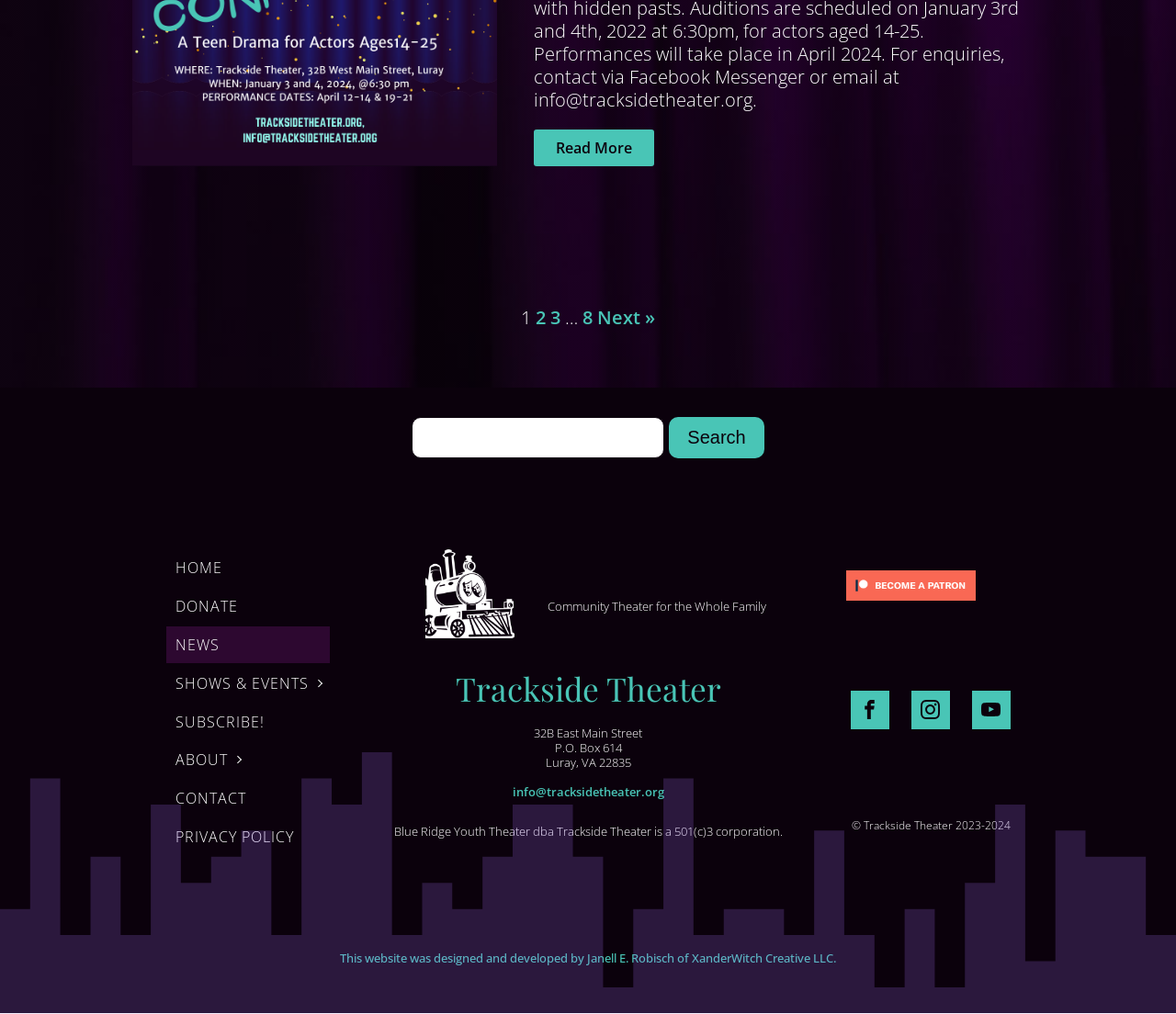What is the name of the theater?
Based on the screenshot, respond with a single word or phrase.

Trackside Theater